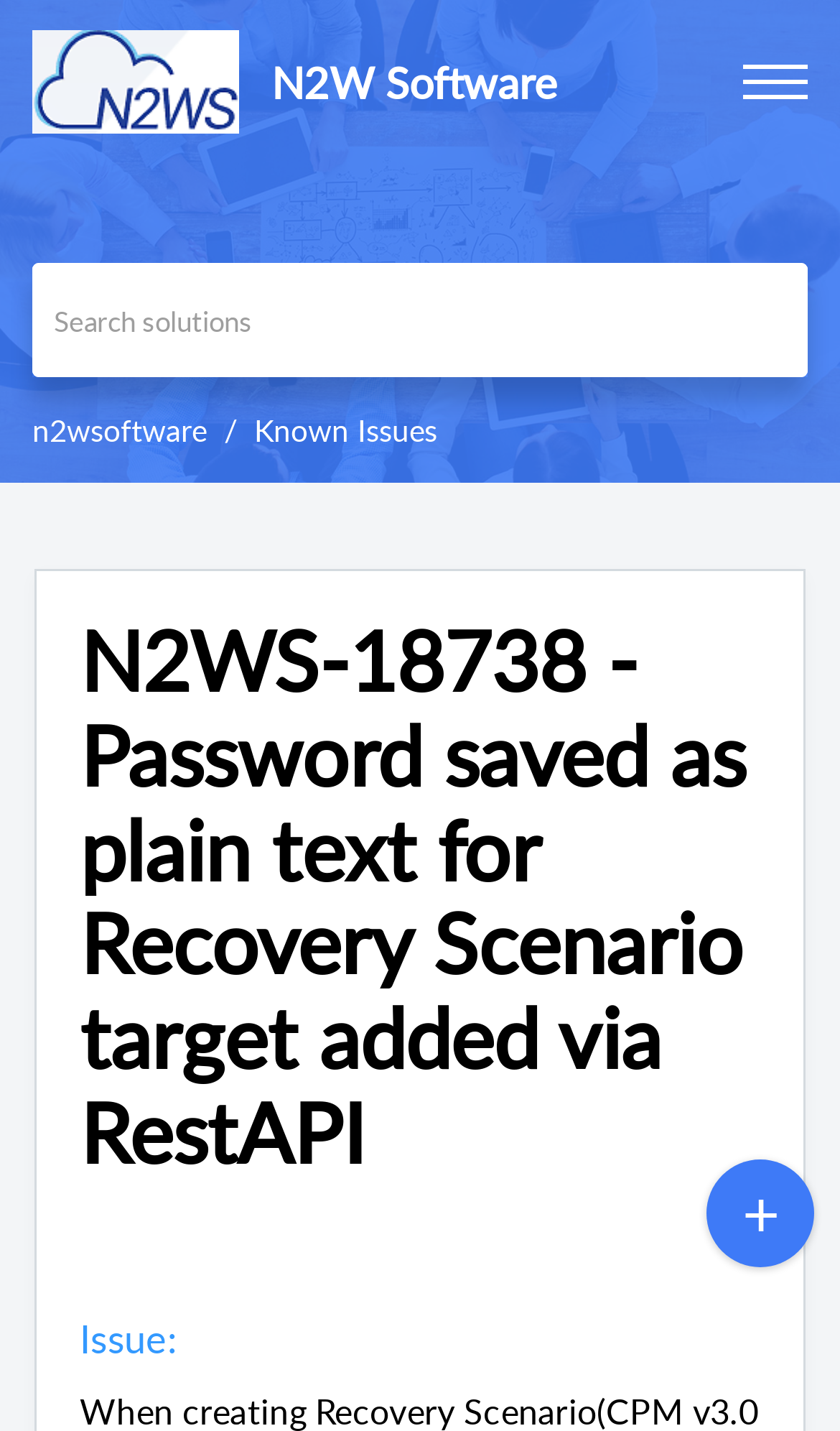Provide a thorough and detailed response to the question by examining the image: 
What is the purpose of the textbox?

I found the textbox by looking at the top-right section of the webpage, where there is a textbox with a placeholder text 'Search solutions'. This suggests that the purpose of the textbox is to search for solutions.